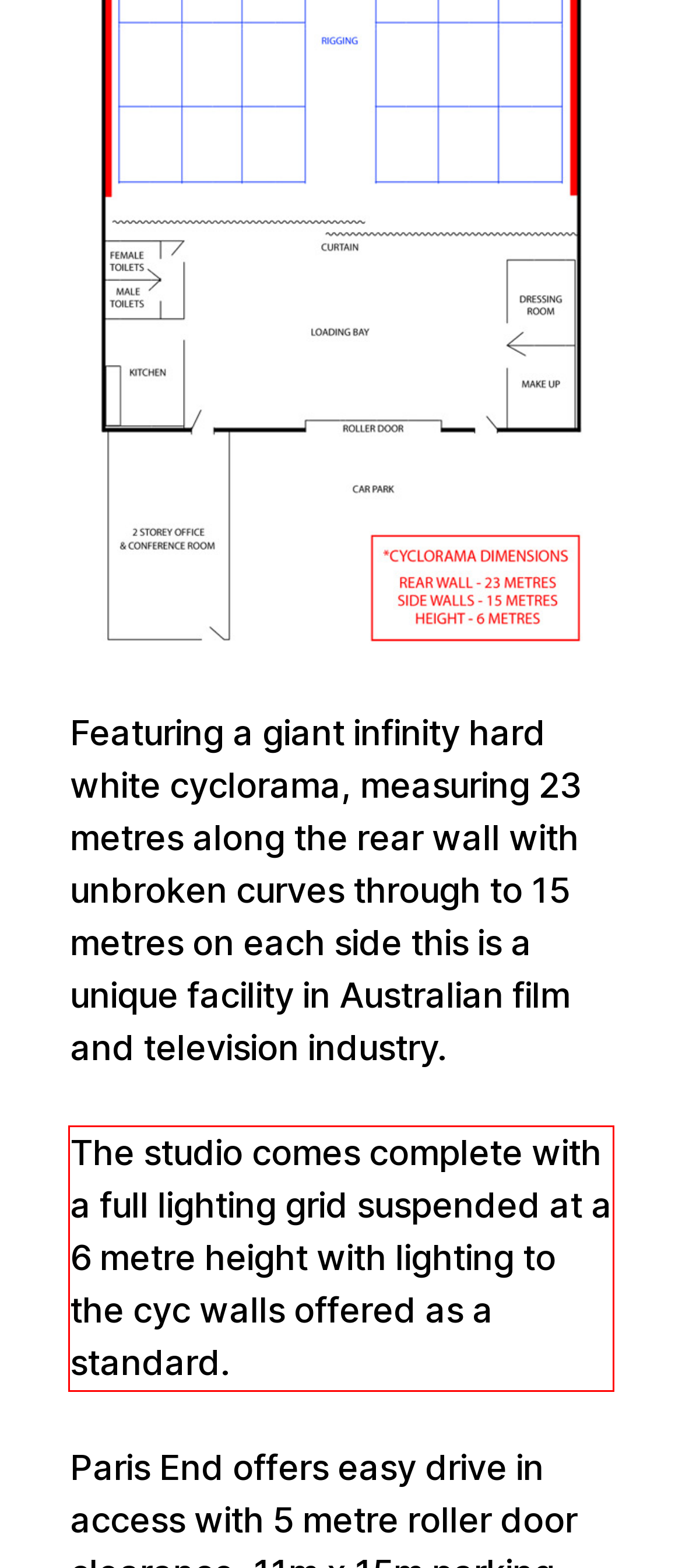Please take the screenshot of the webpage, find the red bounding box, and generate the text content that is within this red bounding box.

The studio comes complete with a full lighting grid suspended at a 6 metre height with lighting to the cyc walls offered as a standard.